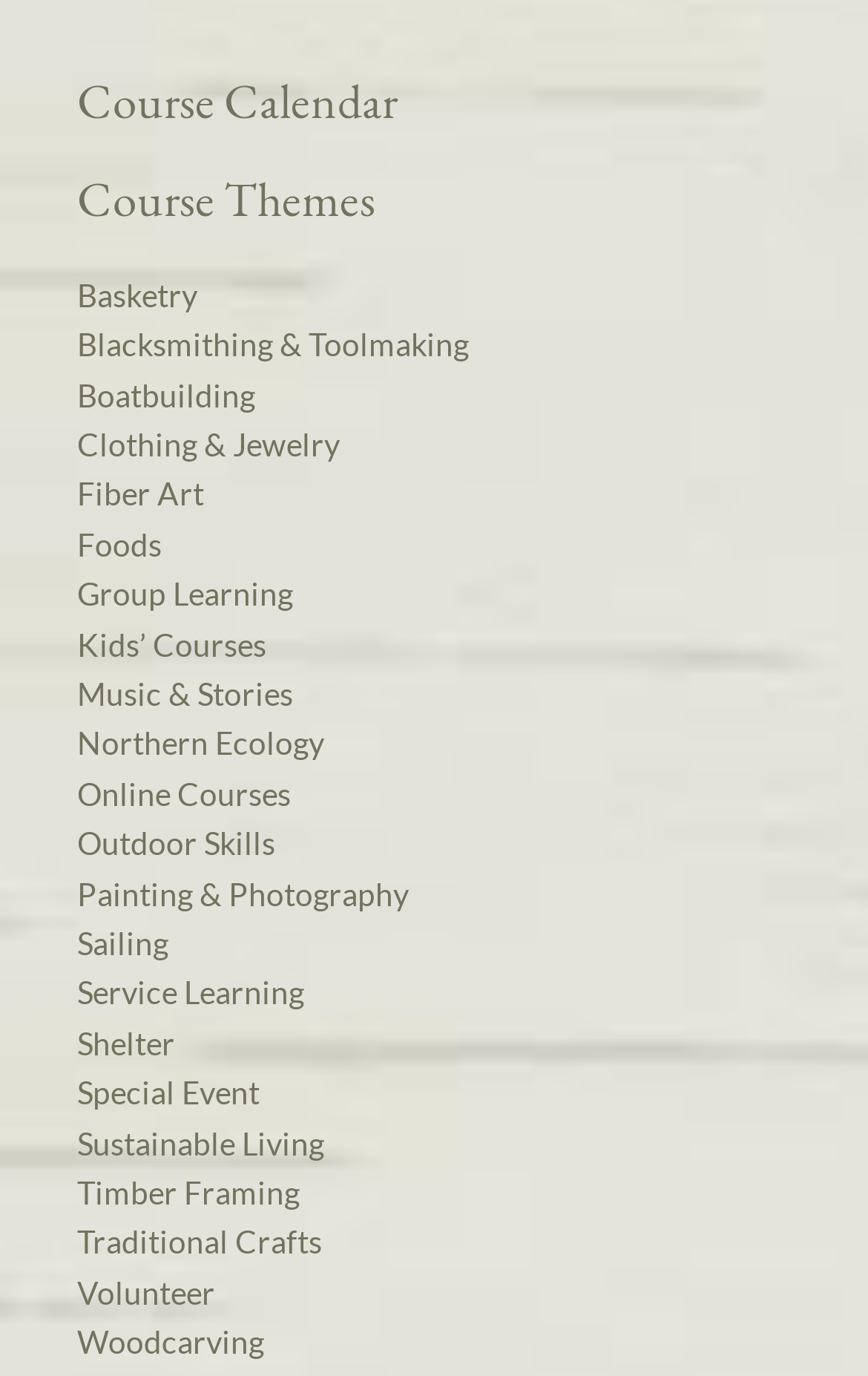What is the course theme located at the bottom of the list?
Examine the image and provide an in-depth answer to the question.

The course theme located at the bottom of the list is 'Woodcarving', which is the last link element under the 'Course Themes' heading, with a bounding box coordinate of [0.089, 0.958, 0.911, 0.994].